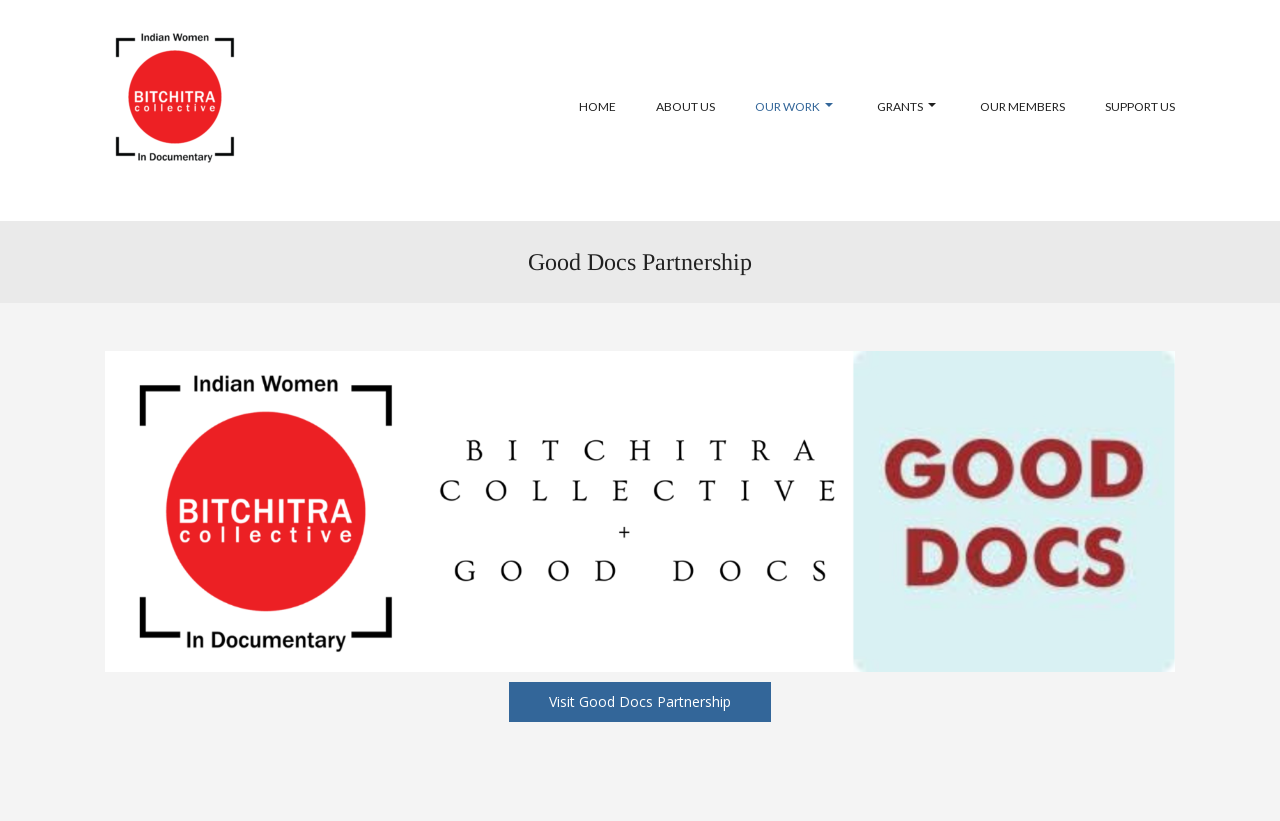Please provide a brief answer to the question using only one word or phrase: 
What is the text above the 'Visit Good Docs Partnership' link?

Bitchitra Collective